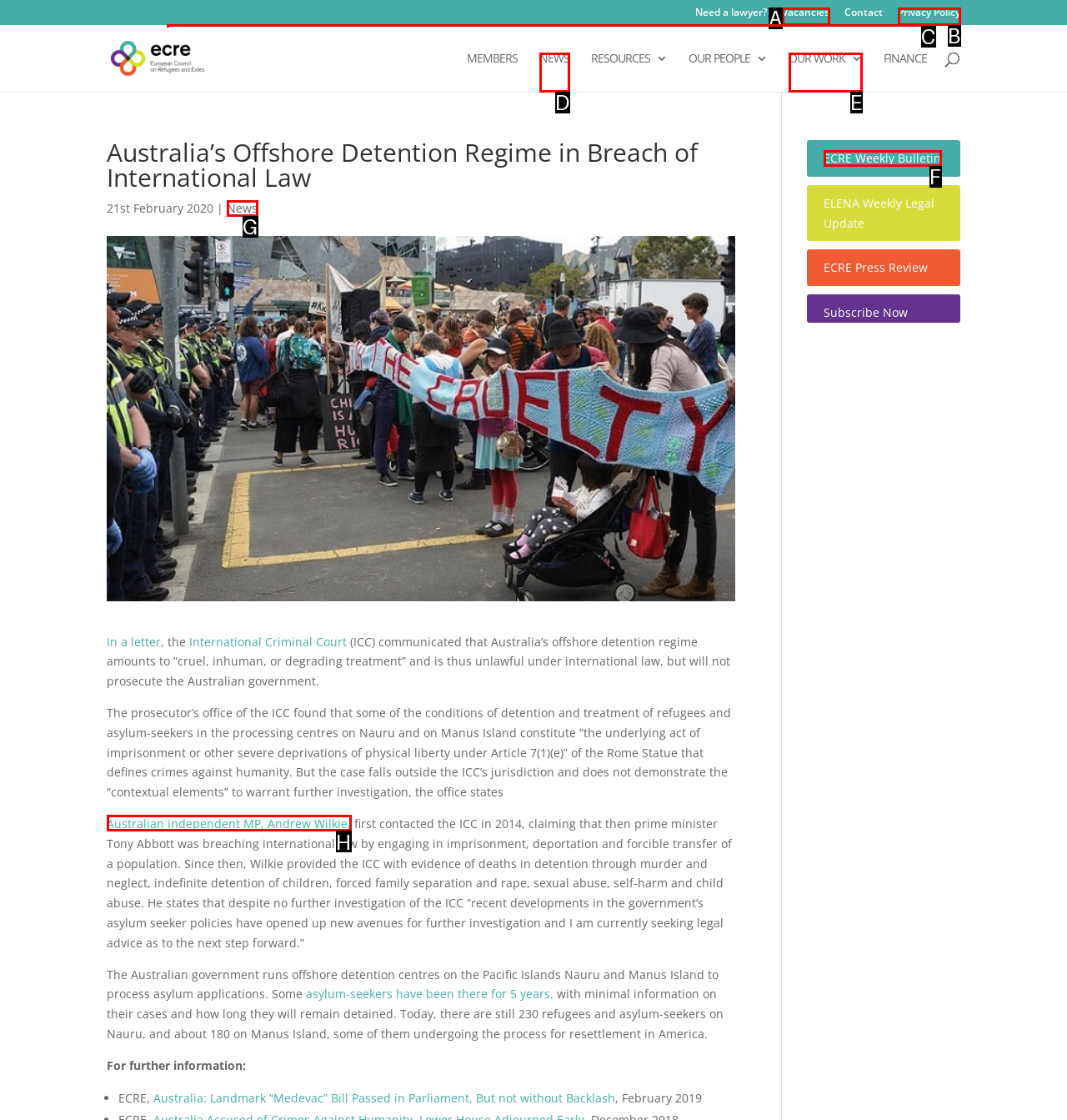Using the element description: Australian independent MP, Andrew Wilkie,, select the HTML element that matches best. Answer with the letter of your choice.

H